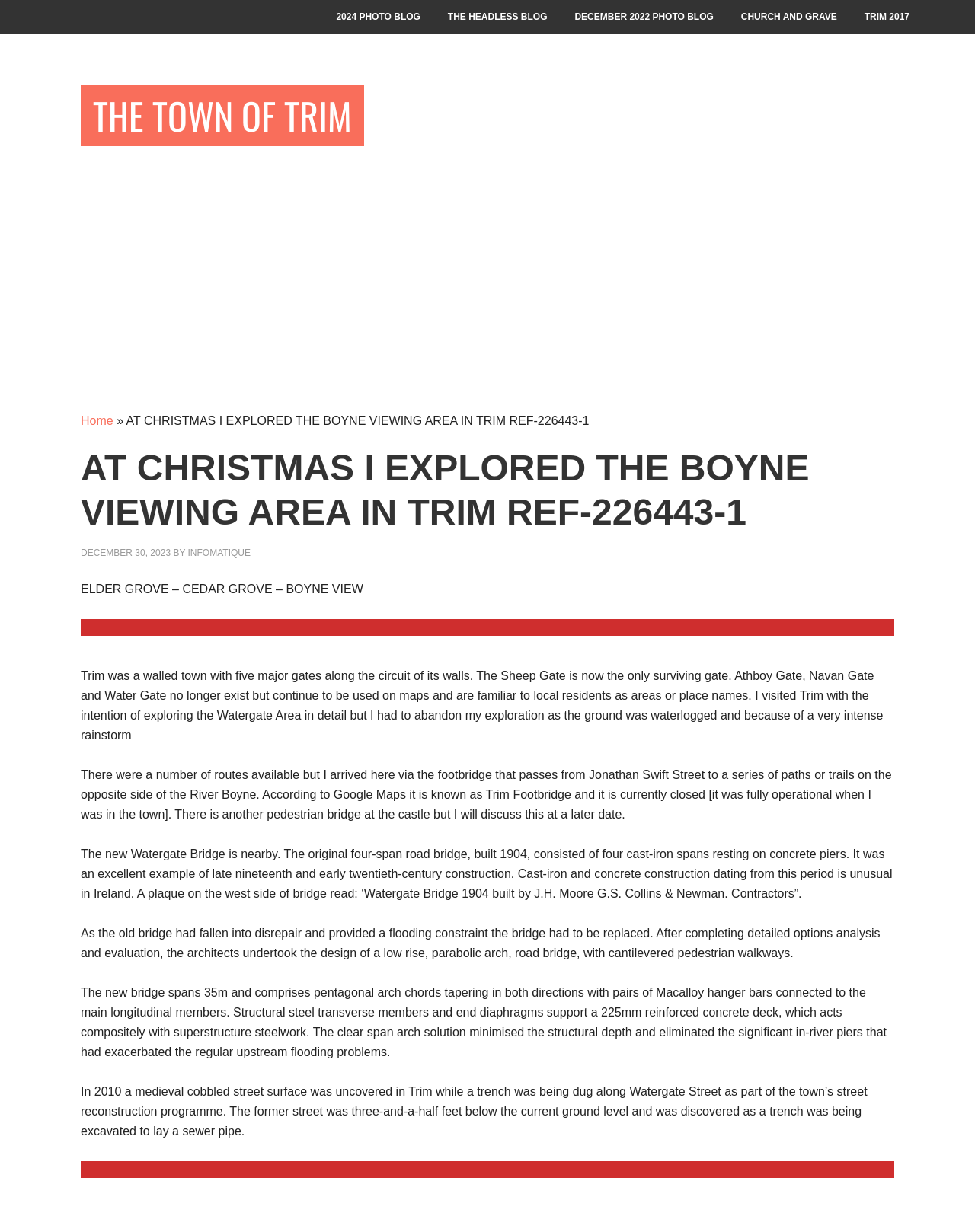What is the name of the town being explored?
Based on the image content, provide your answer in one word or a short phrase.

Trim